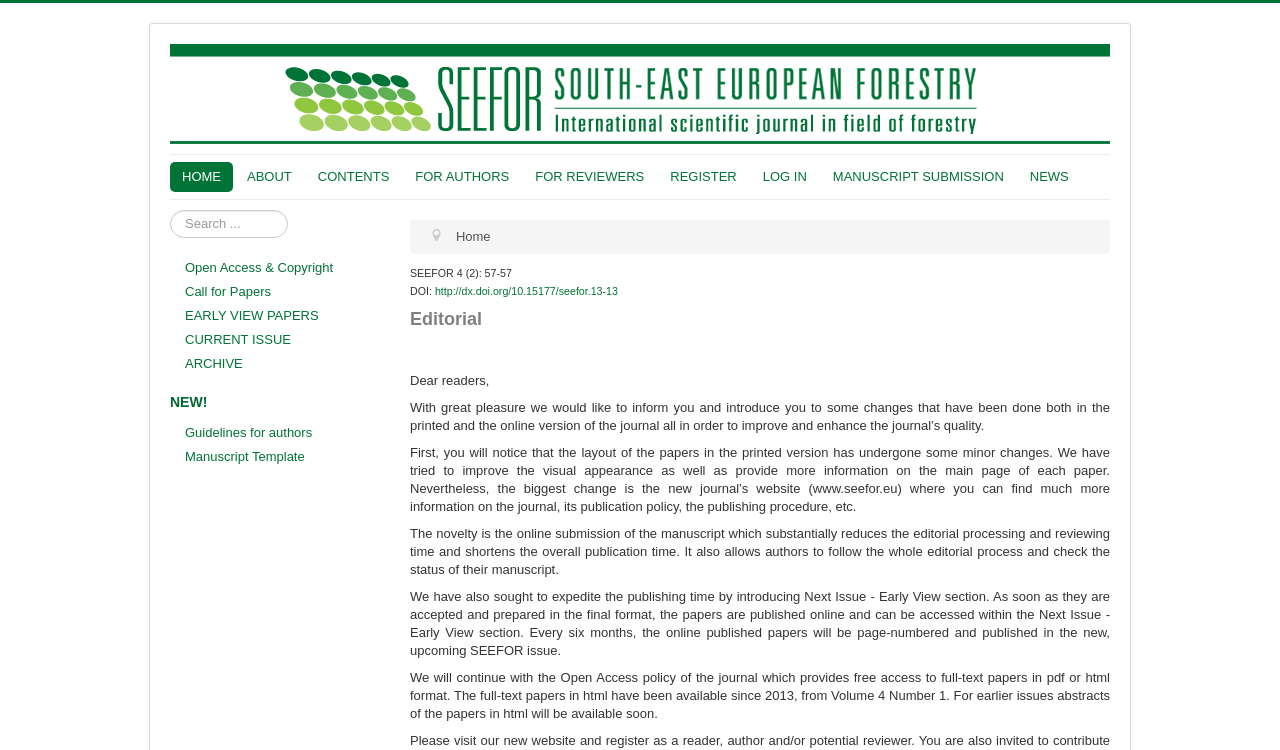What is the 'Early View' section for?
Provide an in-depth and detailed explanation in response to the question.

The 'Early View' section is mentioned in the editorial text, which explains that it is a new feature that allows accepted papers to be published online before they are printed. This allows authors to share their work more quickly and allows readers to access new research sooner.